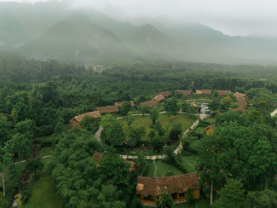Give a one-word or one-phrase response to the question:
What is the shape of the accommodations' layout?

circular